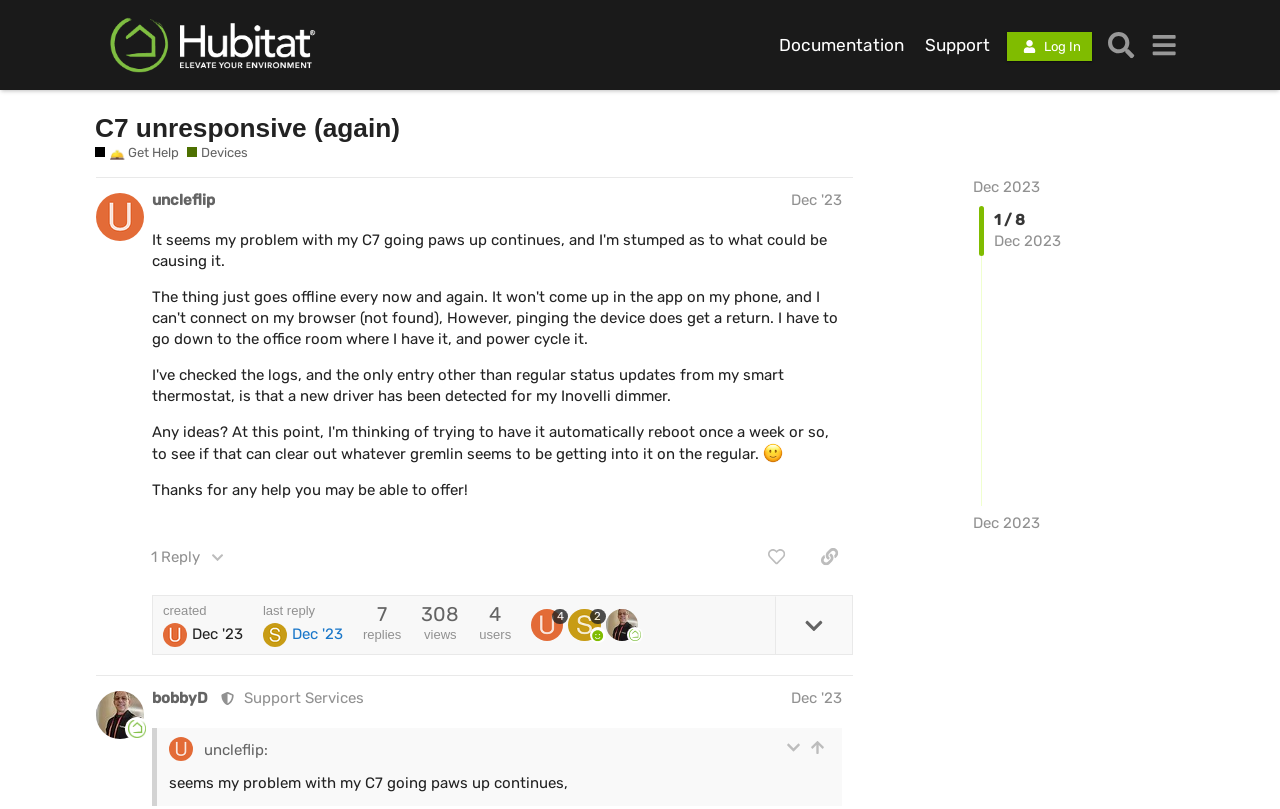Please determine the bounding box coordinates of the element's region to click in order to carry out the following instruction: "Click on the 'Log In' button". The coordinates should be four float numbers between 0 and 1, i.e., [left, top, right, bottom].

[0.787, 0.04, 0.853, 0.075]